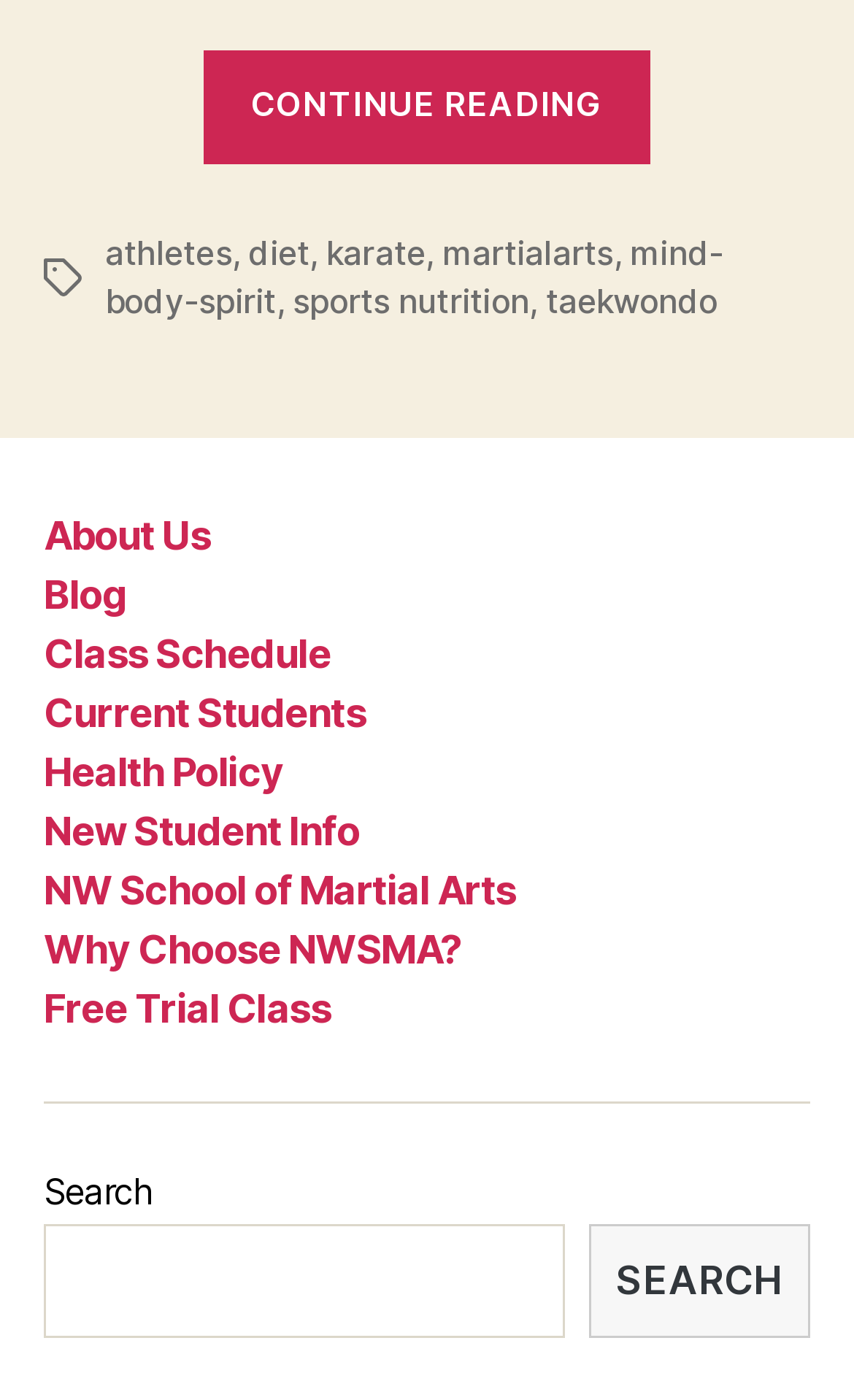What is the purpose of the search box?
Respond to the question with a single word or phrase according to the image.

To search the website